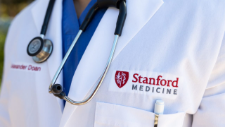Explain what is happening in the image with as much detail as possible.

The image features a close-up of a healthcare professional's attire, prominently displaying a white lab coat adorned with the "Stanford Medicine" emblem on the right side. A stethoscope hangs around the neck, symbolizing the medical profession, while a name tag identifies the individual as "Alexander Chang." This visual representation underscores the clinical and academic environment associated with the Stanford Cancer Institute (SCI) Clinical Trials Office, which is dedicated to supporting cancer research through regulatory, administrative, and educational services. The image captures the essence of professionalism and commitment to advancing cancer clinical trials.